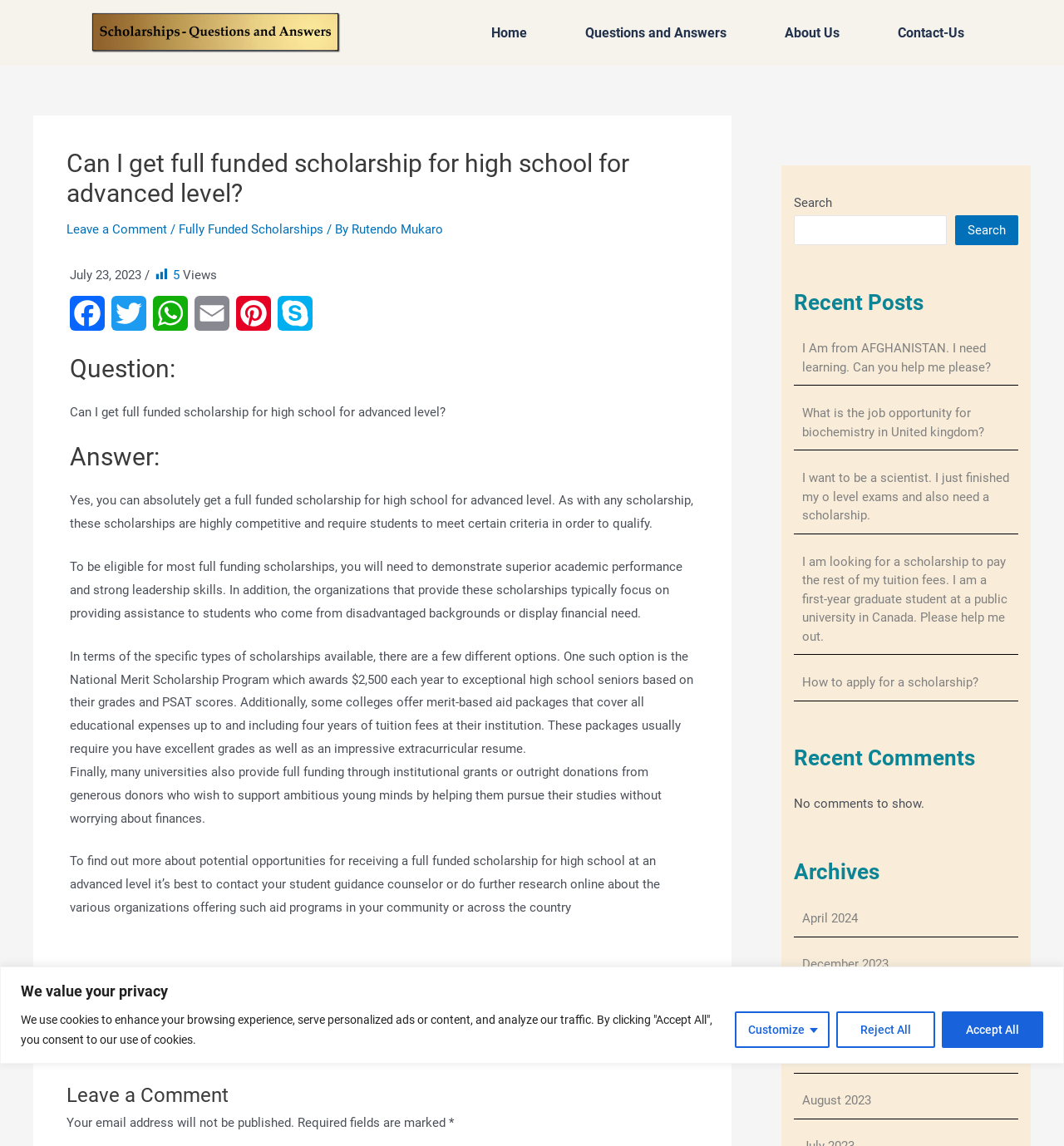Locate the UI element that matches the description Leave a Comment in the webpage screenshot. Return the bounding box coordinates in the format (top-left x, top-left y, bottom-right x, bottom-right y), with values ranging from 0 to 1.

[0.062, 0.194, 0.157, 0.207]